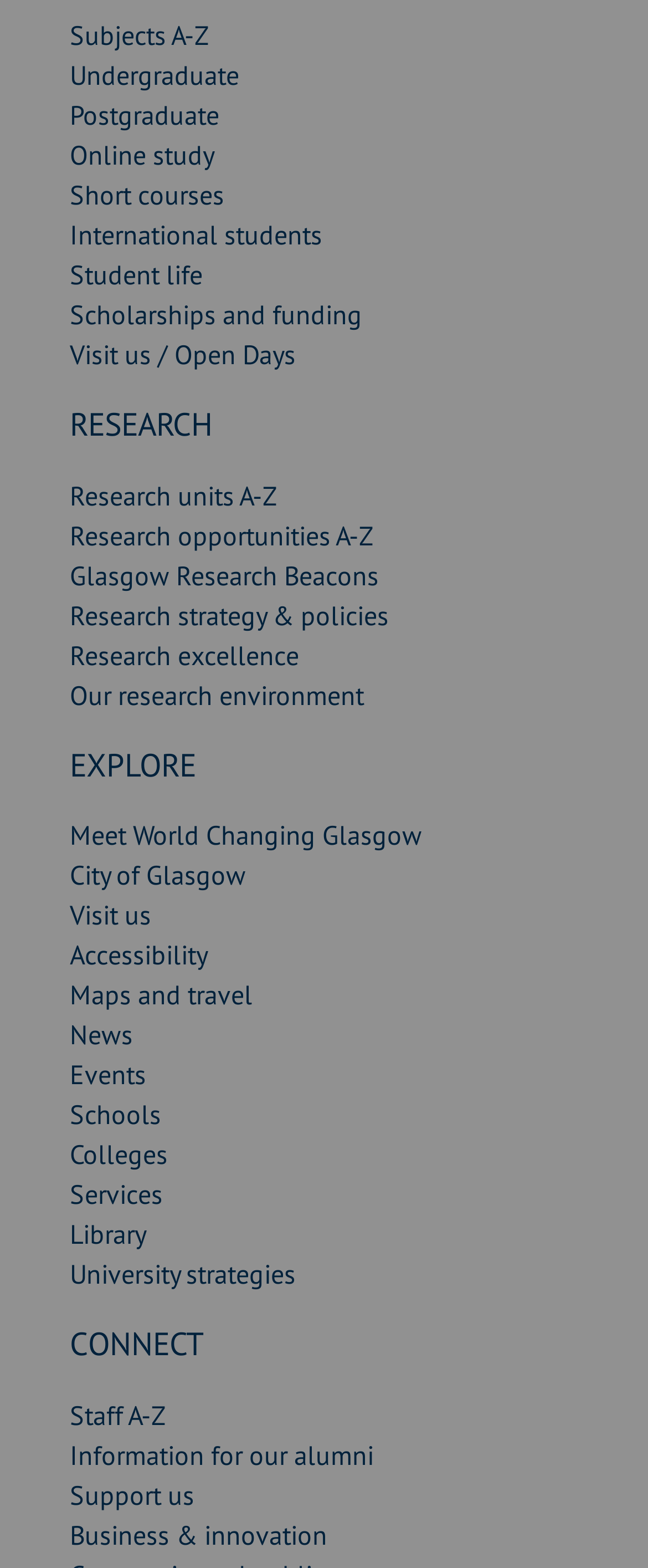Give a one-word or short-phrase answer to the following question: 
What is the last link under the 'CONNECT' heading?

Business & innovation